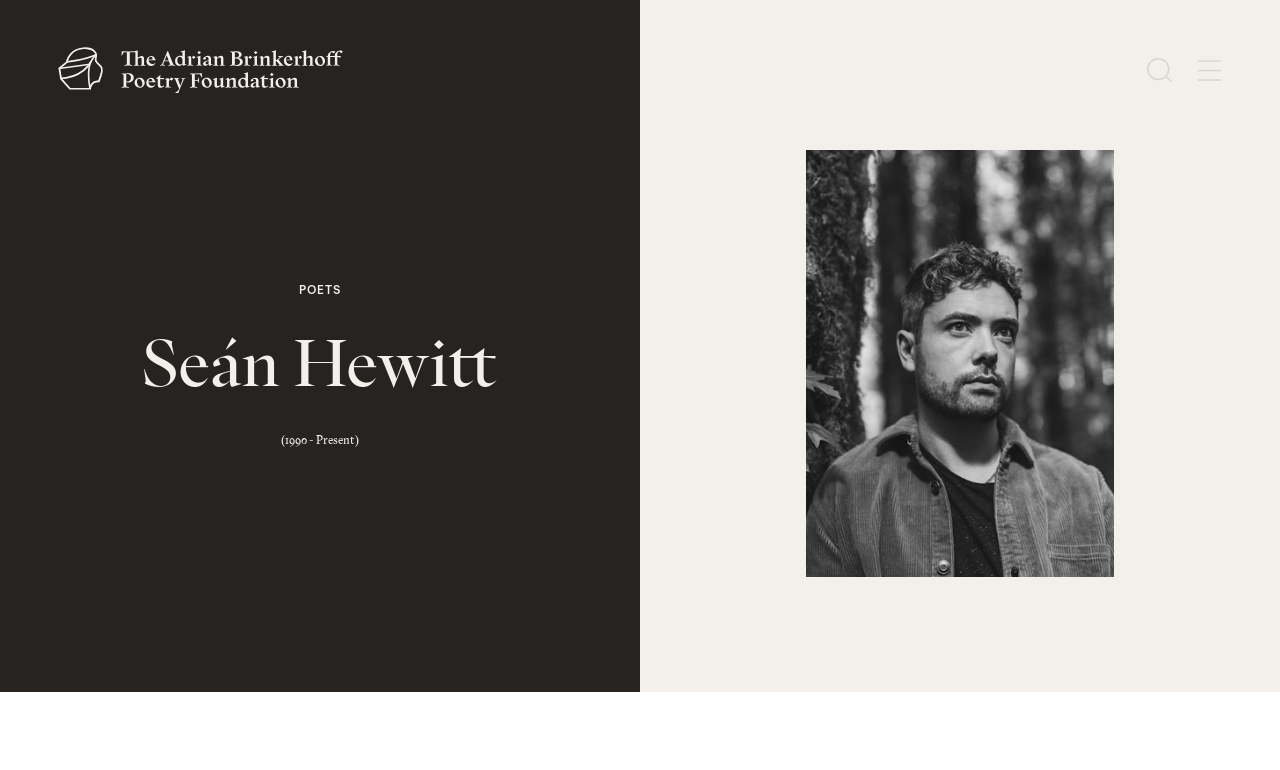How many menu items are visible?
Using the image, respond with a single word or phrase.

1